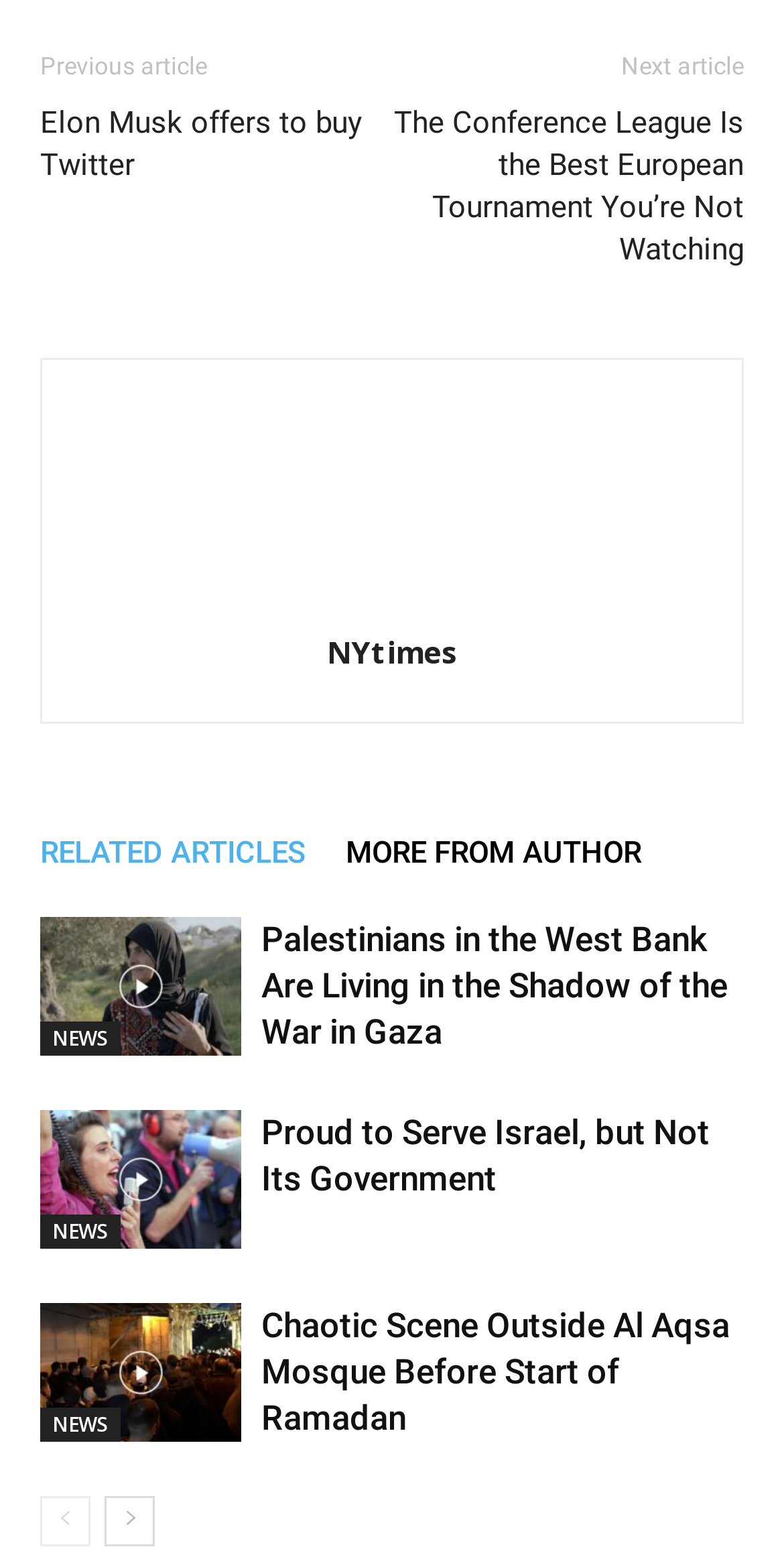What is the function of the icons at the bottom of the webpage?
Carefully examine the image and provide a detailed answer to the question.

The icons at the bottom of the webpage, represented by Unicode characters '' and '', are likely social media links, allowing users to share content or follow the publication on various social media platforms. The icons are positioned at the bottom of the webpage, suggesting that they are secondary to the main content and are meant to provide additional functionality.